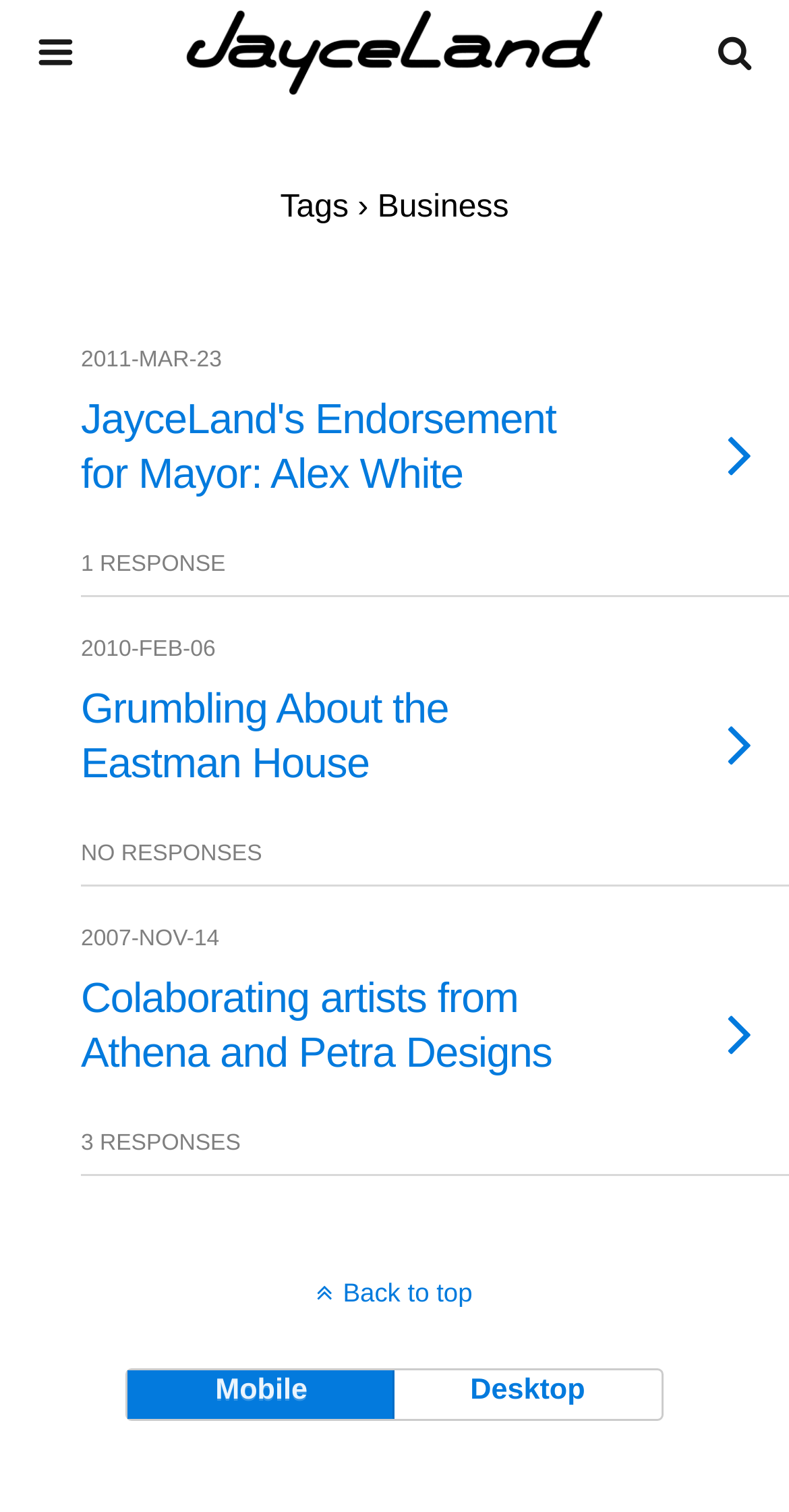Identify the bounding box of the UI component described as: "Back to top".

[0.0, 0.845, 1.0, 0.865]